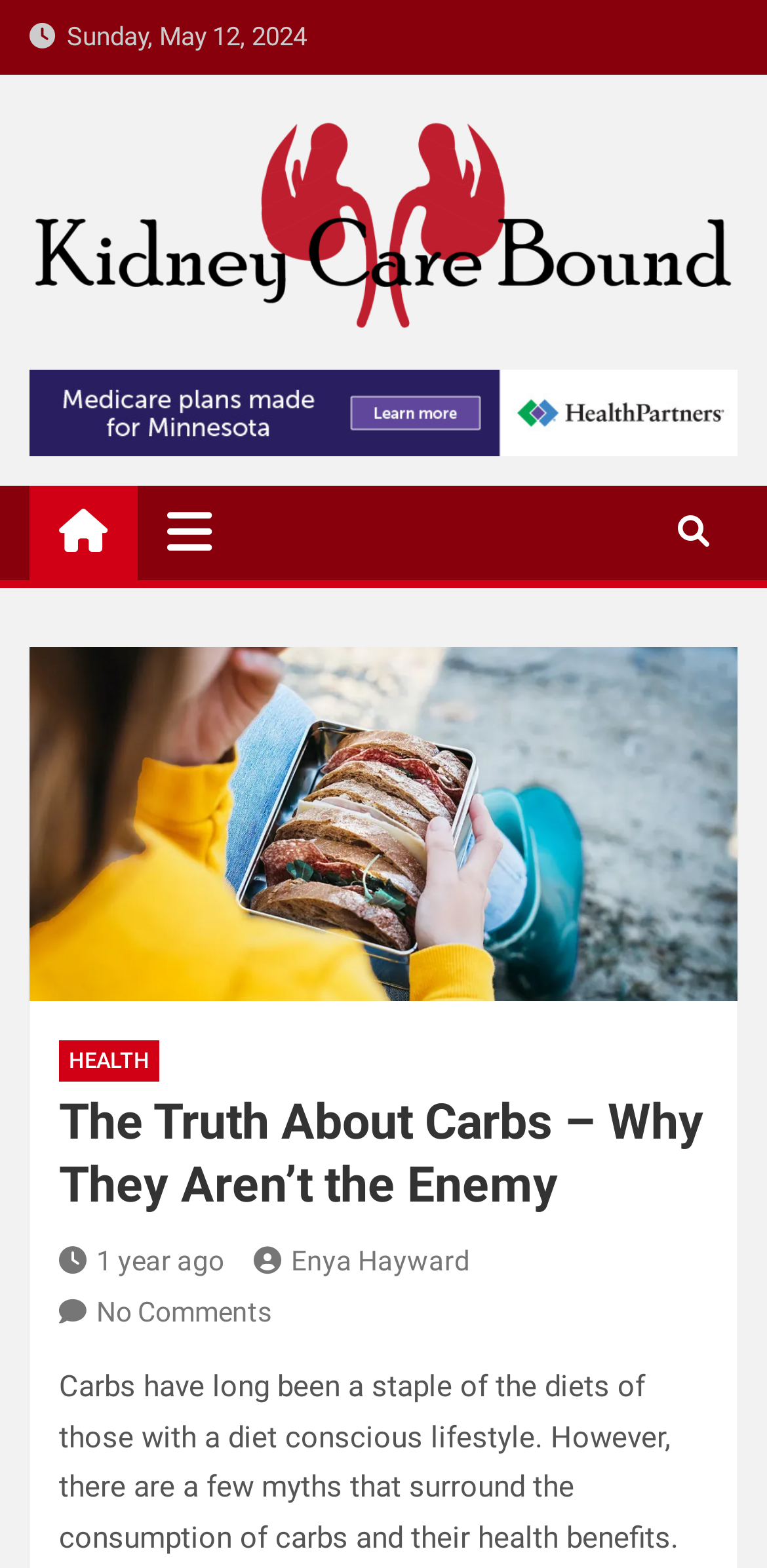Specify the bounding box coordinates of the element's region that should be clicked to achieve the following instruction: "Click the 'Enya Hayward' link". The bounding box coordinates consist of four float numbers between 0 and 1, in the format [left, top, right, bottom].

[0.331, 0.793, 0.613, 0.813]